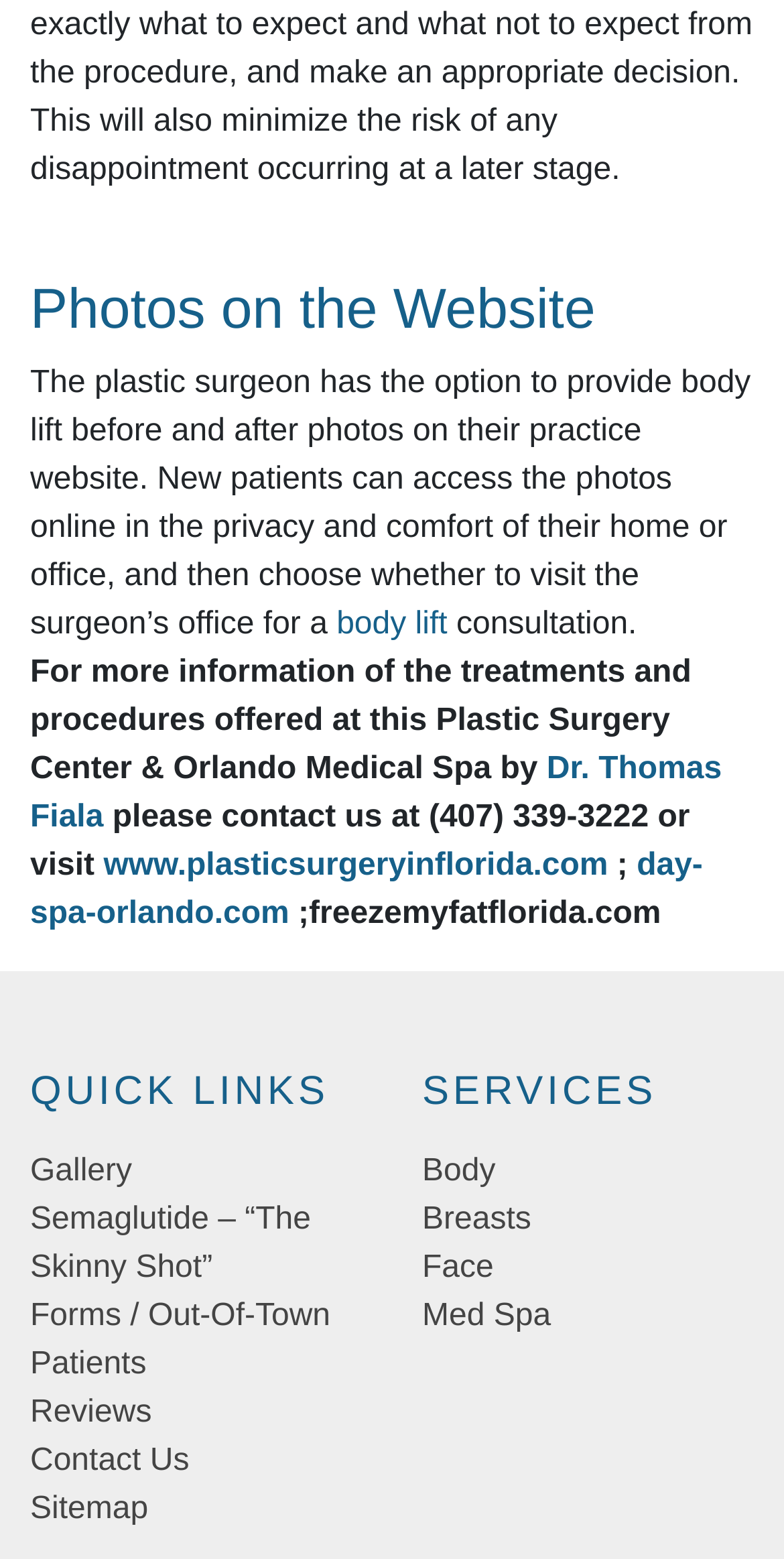What is the name of the plastic surgeon?
Refer to the image and provide a one-word or short phrase answer.

Dr. Thomas Fiala